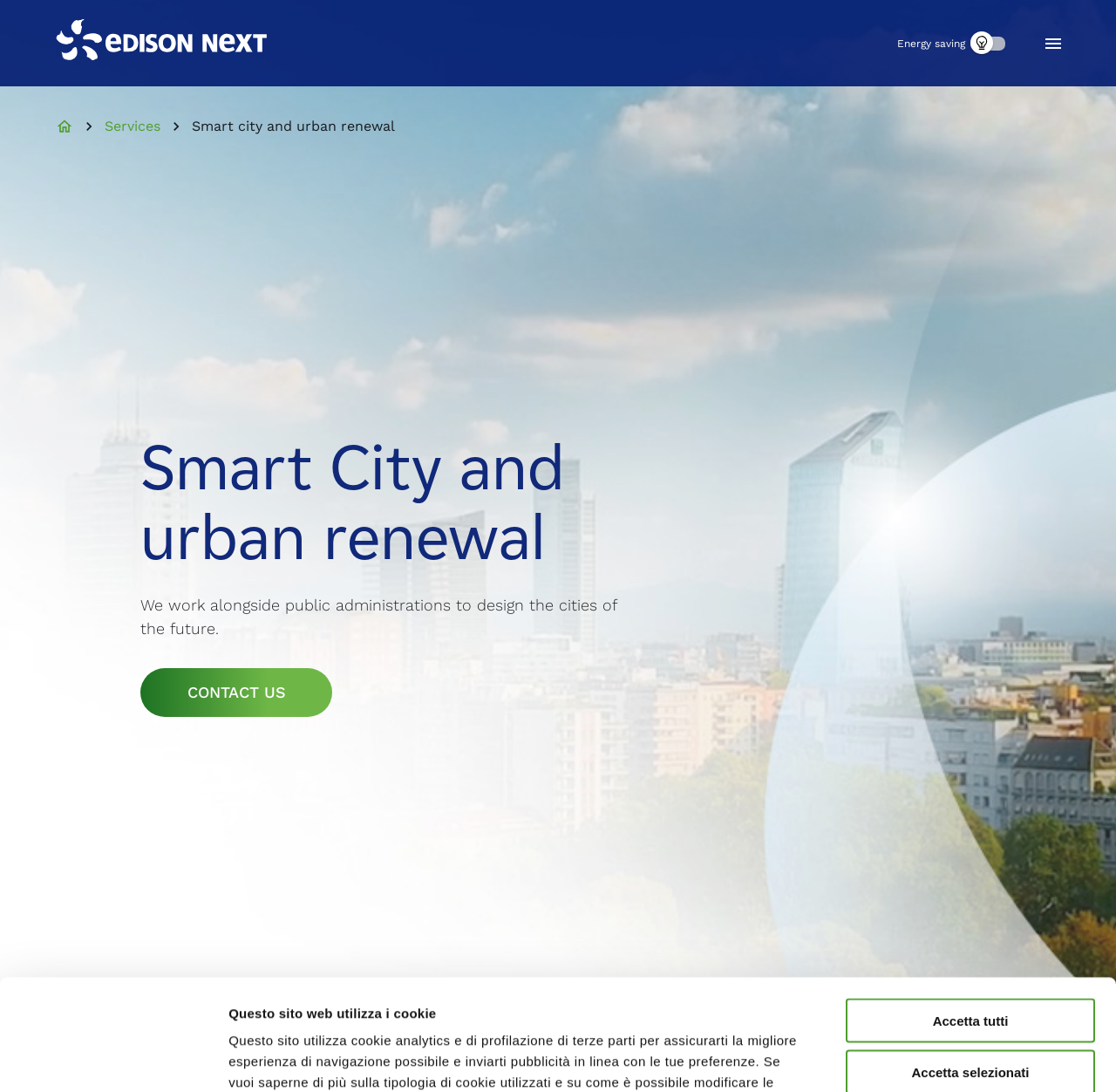Determine the bounding box coordinates of the section to be clicked to follow the instruction: "go to home page". The coordinates should be given as four float numbers between 0 and 1, formatted as [left, top, right, bottom].

None